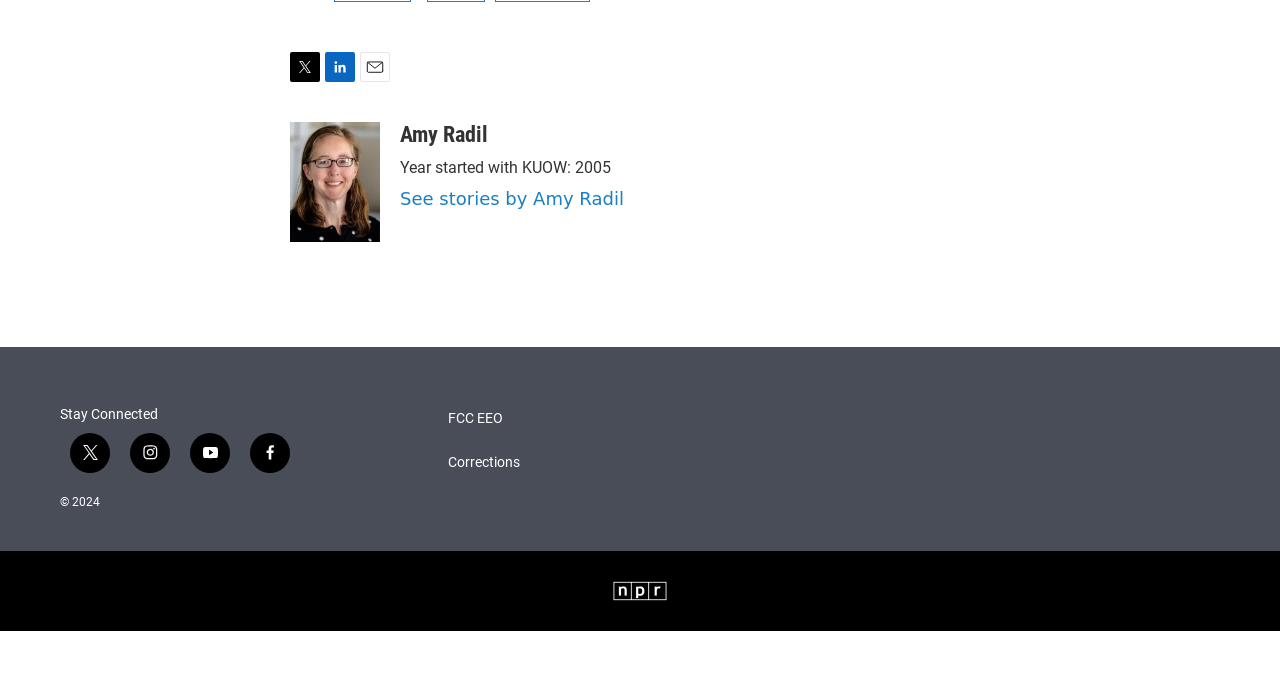Please specify the bounding box coordinates of the area that should be clicked to accomplish the following instruction: "View the 'Top 5 Fastest Truck in the World' article". The coordinates should consist of four float numbers between 0 and 1, i.e., [left, top, right, bottom].

None